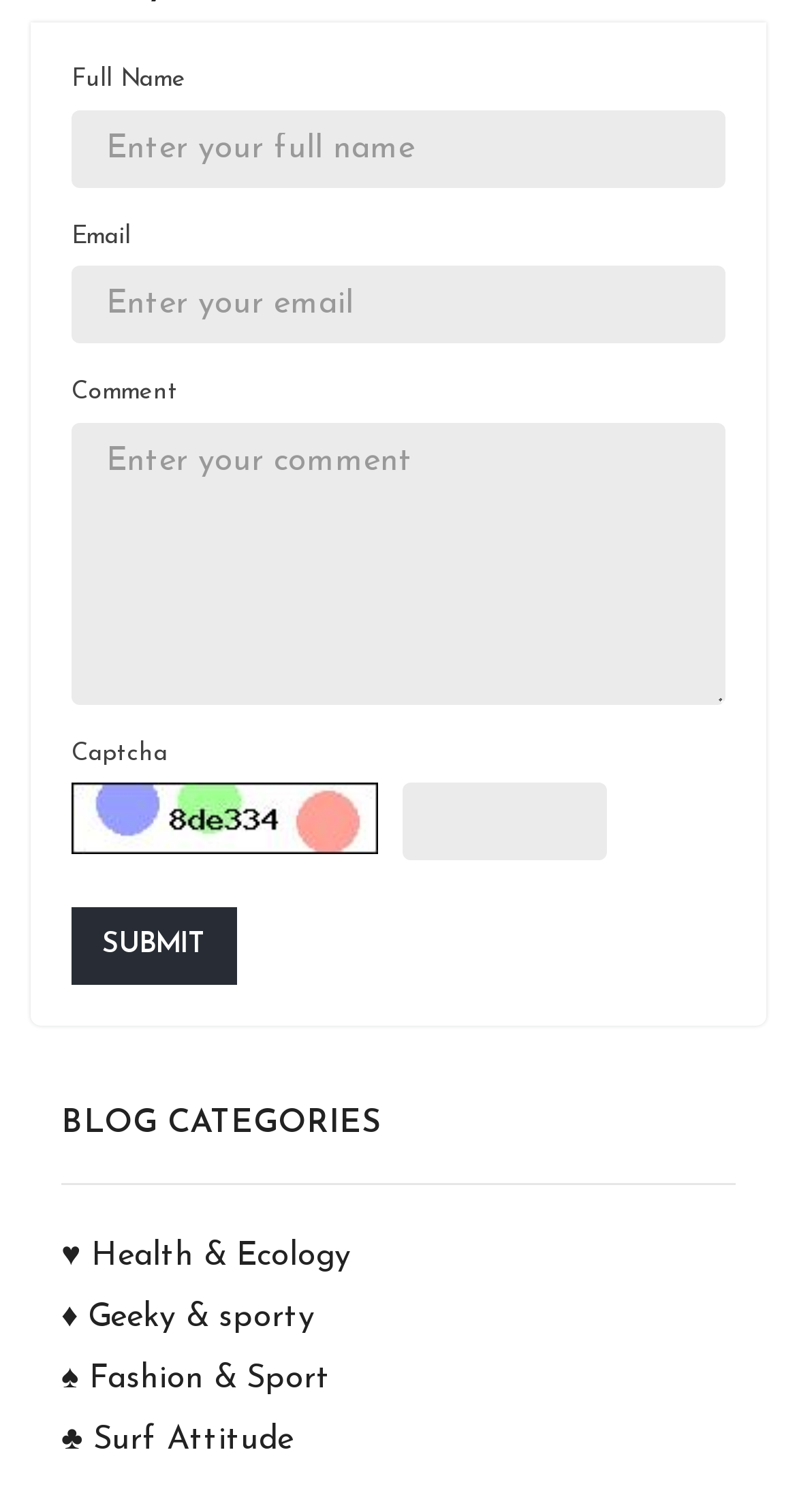Could you determine the bounding box coordinates of the clickable element to complete the instruction: "Visit Health & Ecology blog"? Provide the coordinates as four float numbers between 0 and 1, i.e., [left, top, right, bottom].

[0.077, 0.811, 0.923, 0.852]